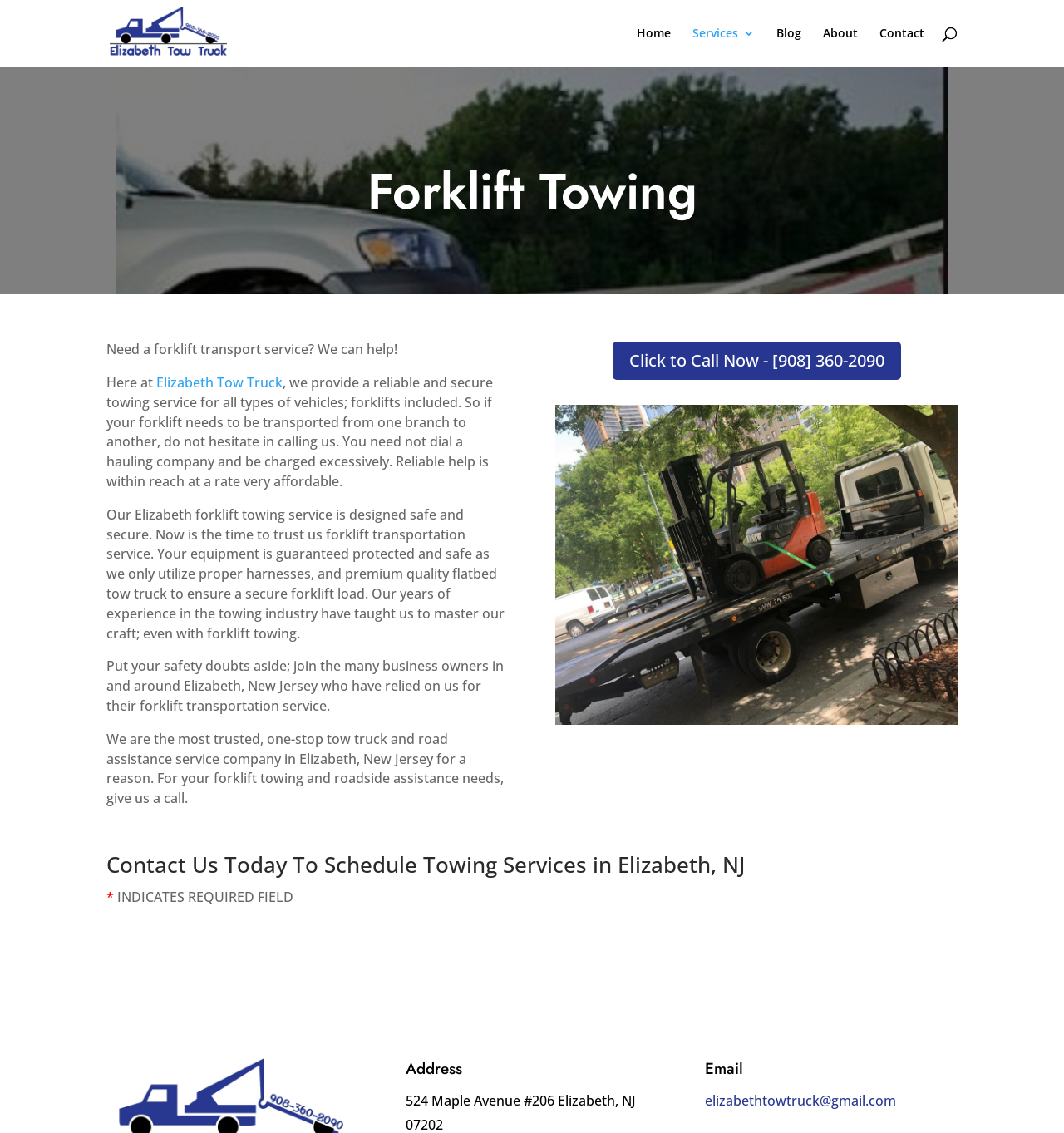Show the bounding box coordinates for the element that needs to be clicked to execute the following instruction: "Search for something". Provide the coordinates in the form of four float numbers between 0 and 1, i.e., [left, top, right, bottom].

[0.1, 0.0, 0.9, 0.001]